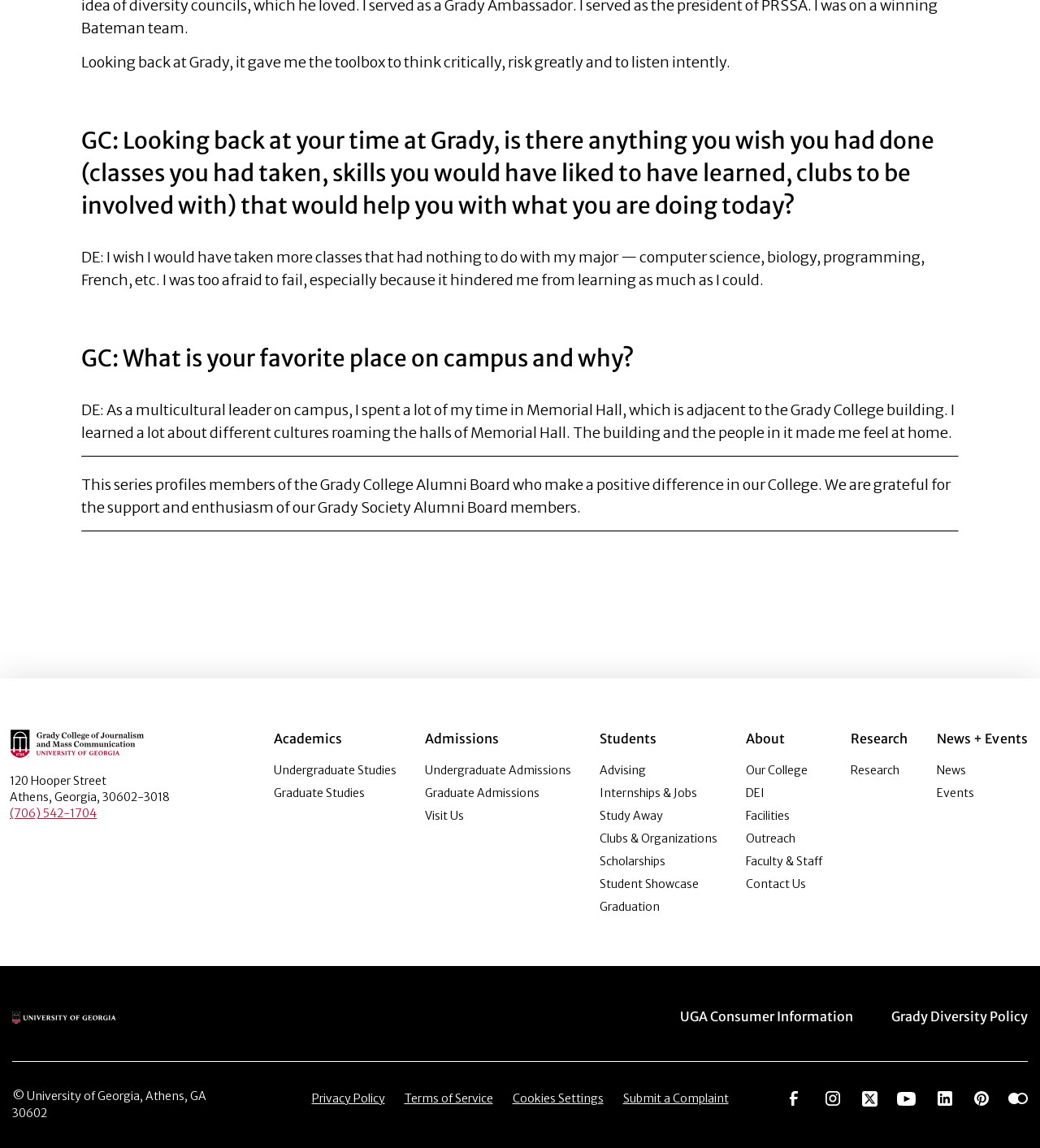Please find the bounding box coordinates of the element that needs to be clicked to perform the following instruction: "Visit the 'News' page". The bounding box coordinates should be four float numbers between 0 and 1, represented as [left, top, right, bottom].

[0.901, 0.664, 0.988, 0.678]